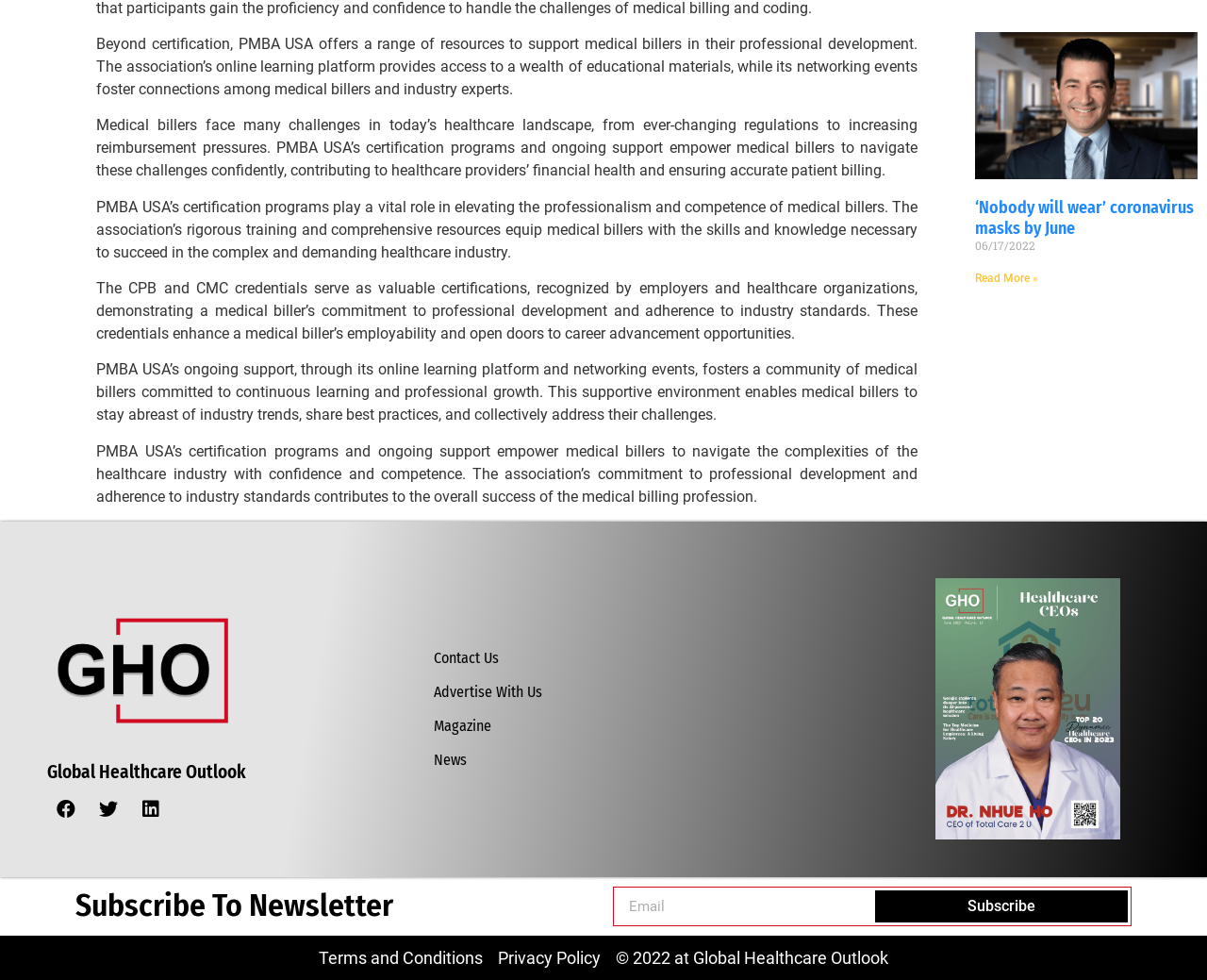Please determine the bounding box coordinates of the element to click in order to execute the following instruction: "View magazine". The coordinates should be four float numbers between 0 and 1, specified as [left, top, right, bottom].

[0.359, 0.731, 0.407, 0.75]